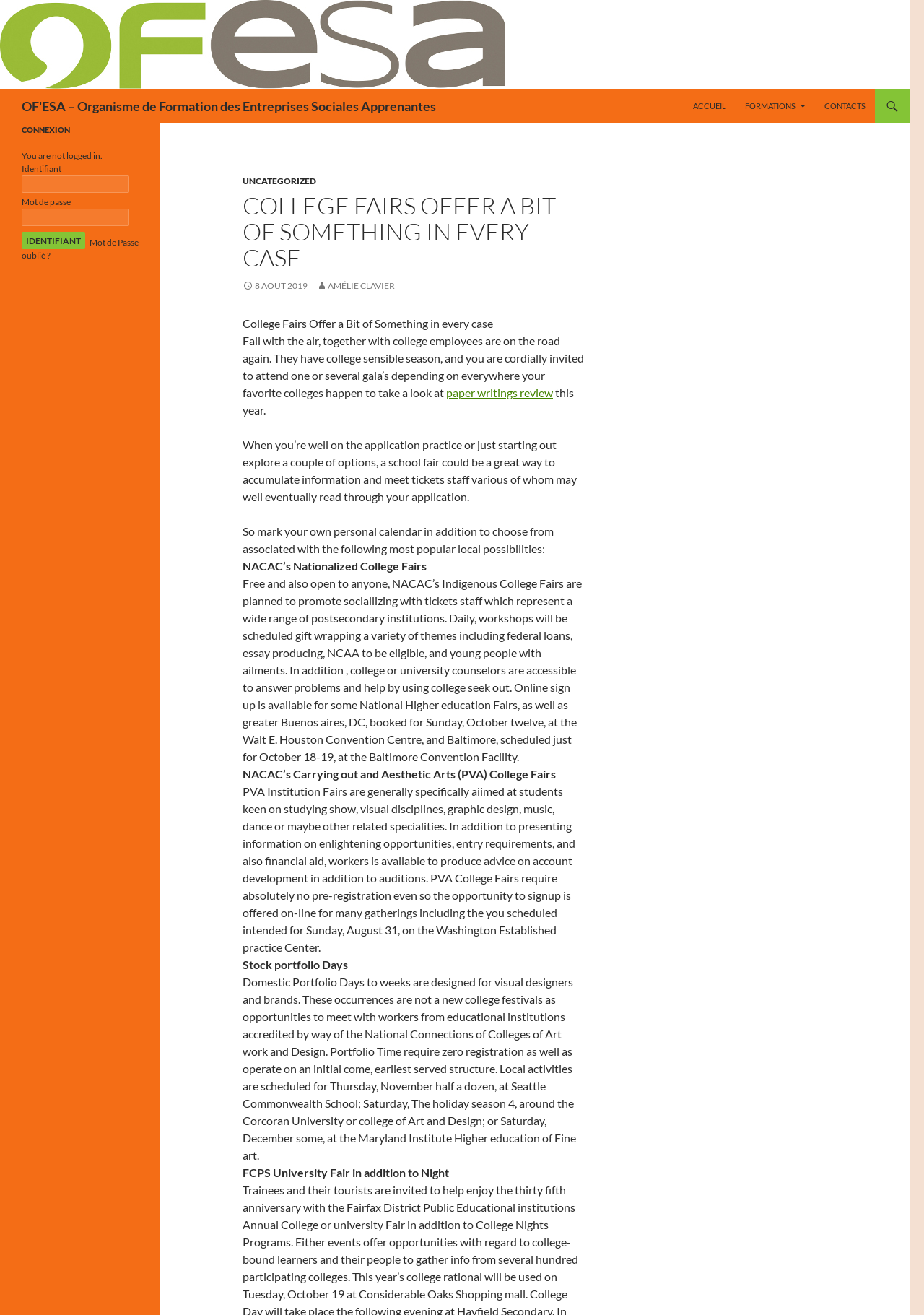Please identify the bounding box coordinates of the clickable area that will fulfill the following instruction: "Click on the 'ACCUEIL' link". The coordinates should be in the format of four float numbers between 0 and 1, i.e., [left, top, right, bottom].

[0.741, 0.068, 0.795, 0.094]